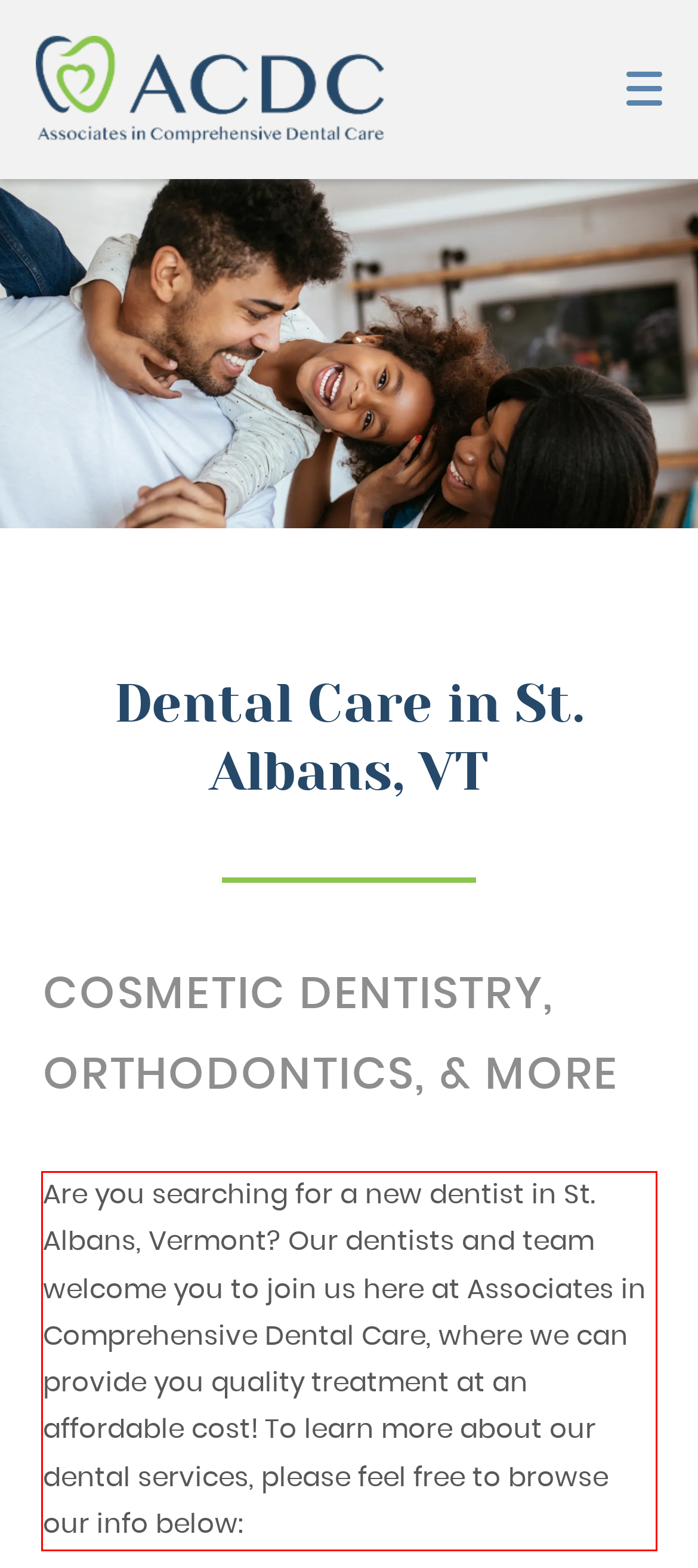Look at the webpage screenshot and recognize the text inside the red bounding box.

Are you searching for a new dentist in St. Albans, Vermont? Our dentists and team welcome you to join us here at Associates in Comprehensive Dental Care, where we can provide you quality treatment at an affordable cost! To learn more about our dental services, please feel free to browse our info below: